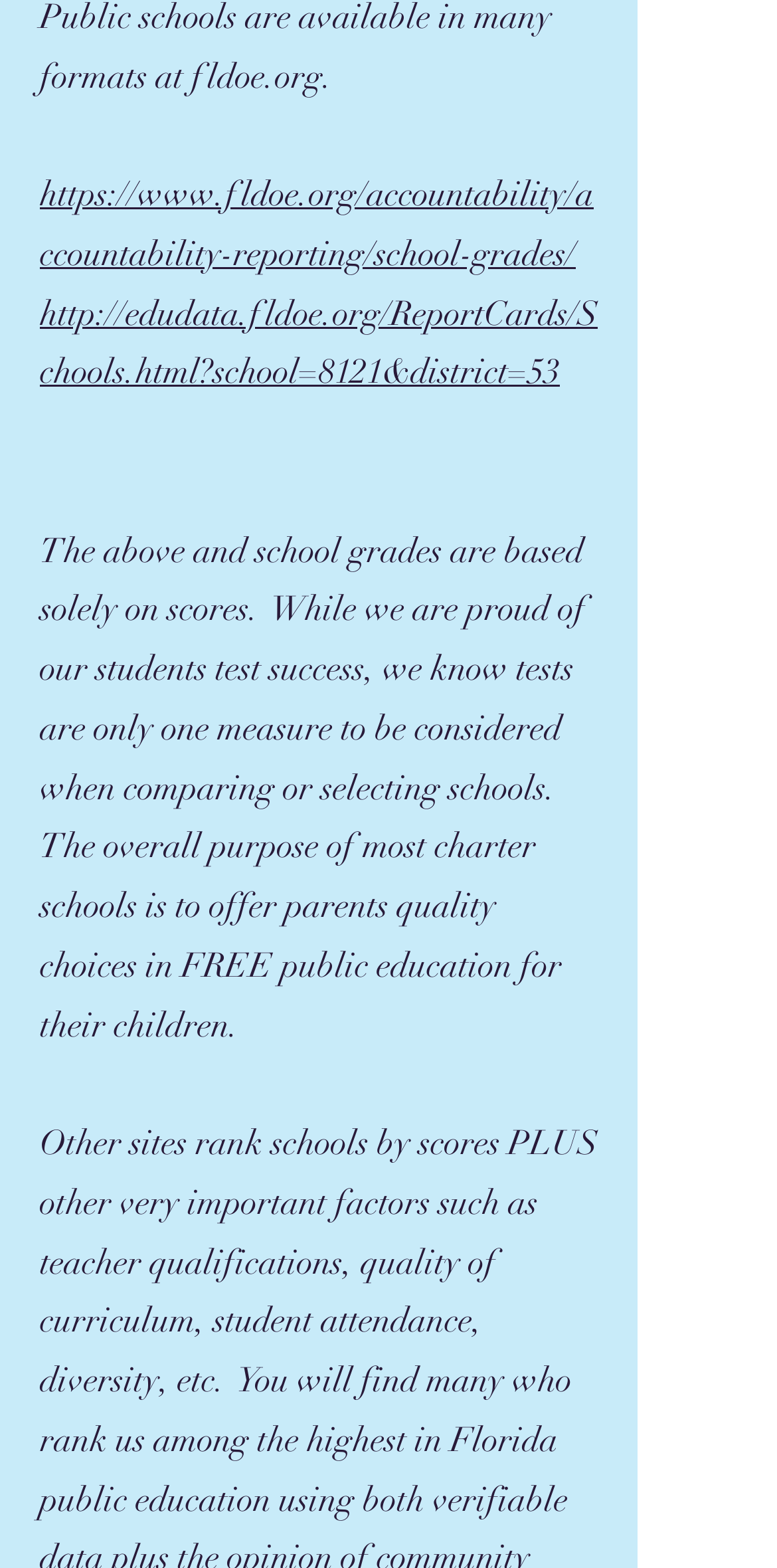Determine the bounding box coordinates (top-left x, top-left y, bottom-right x, bottom-right y) of the UI element described in the following text: https://www.fldoe.org/accountability/accountability-reporting/school-grades/

[0.051, 0.111, 0.764, 0.175]